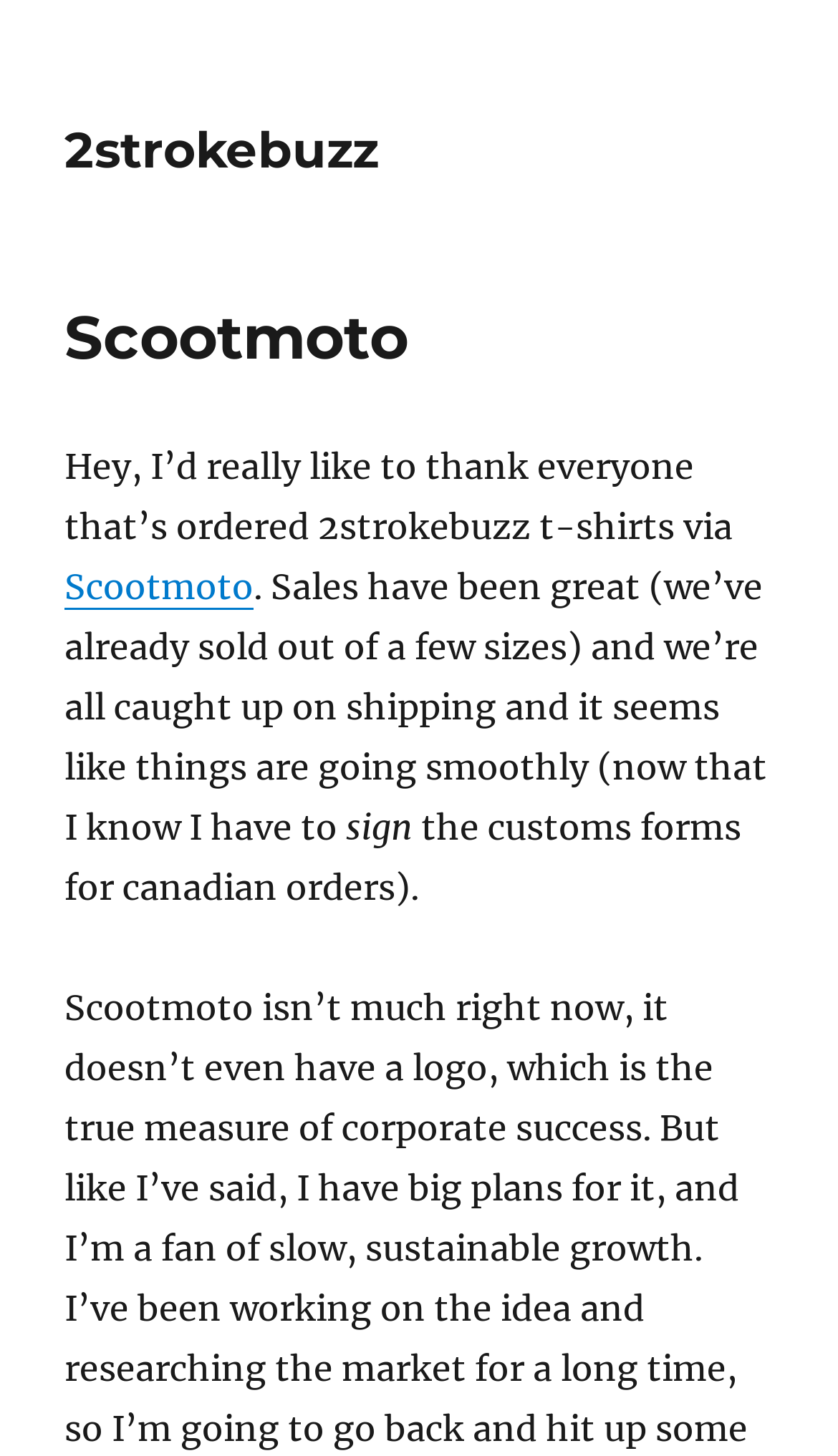Please provide a comprehensive answer to the question below using the information from the image: Who is the author of the text?

The webpage does not explicitly mention the author of the text. Although there is a mention of 'I' in the text, it does not provide a name or any other identifying information.